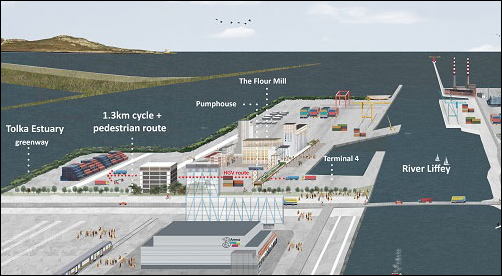Can you give a detailed response to the following question using the information from the image? What is the location of the Flour Mill and the Pumphouse?

The caption highlights key features of the area, including the Flour Mill and the Pumphouse, which are located adjacent to the River Liffey.